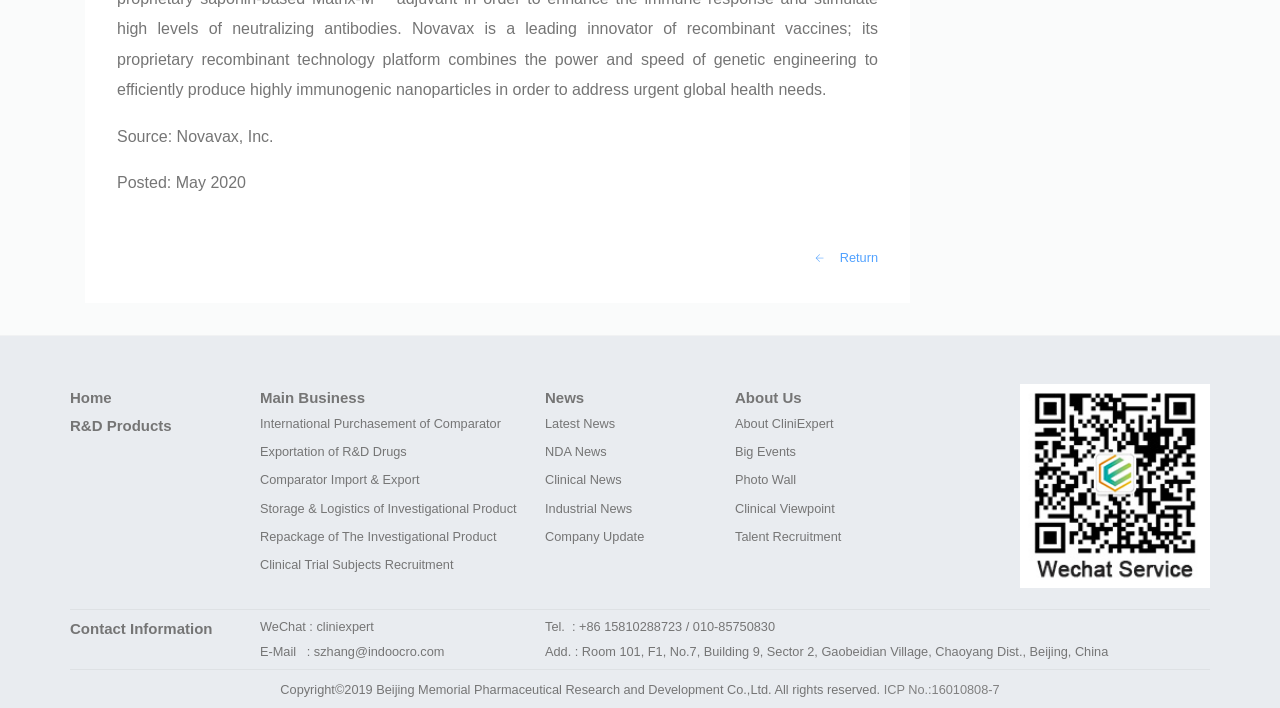Locate the UI element that matches the description Photo Wall in the webpage screenshot. Return the bounding box coordinates in the format (top-left x, top-left y, bottom-right x, bottom-right y), with values ranging from 0 to 1.

[0.574, 0.667, 0.622, 0.689]